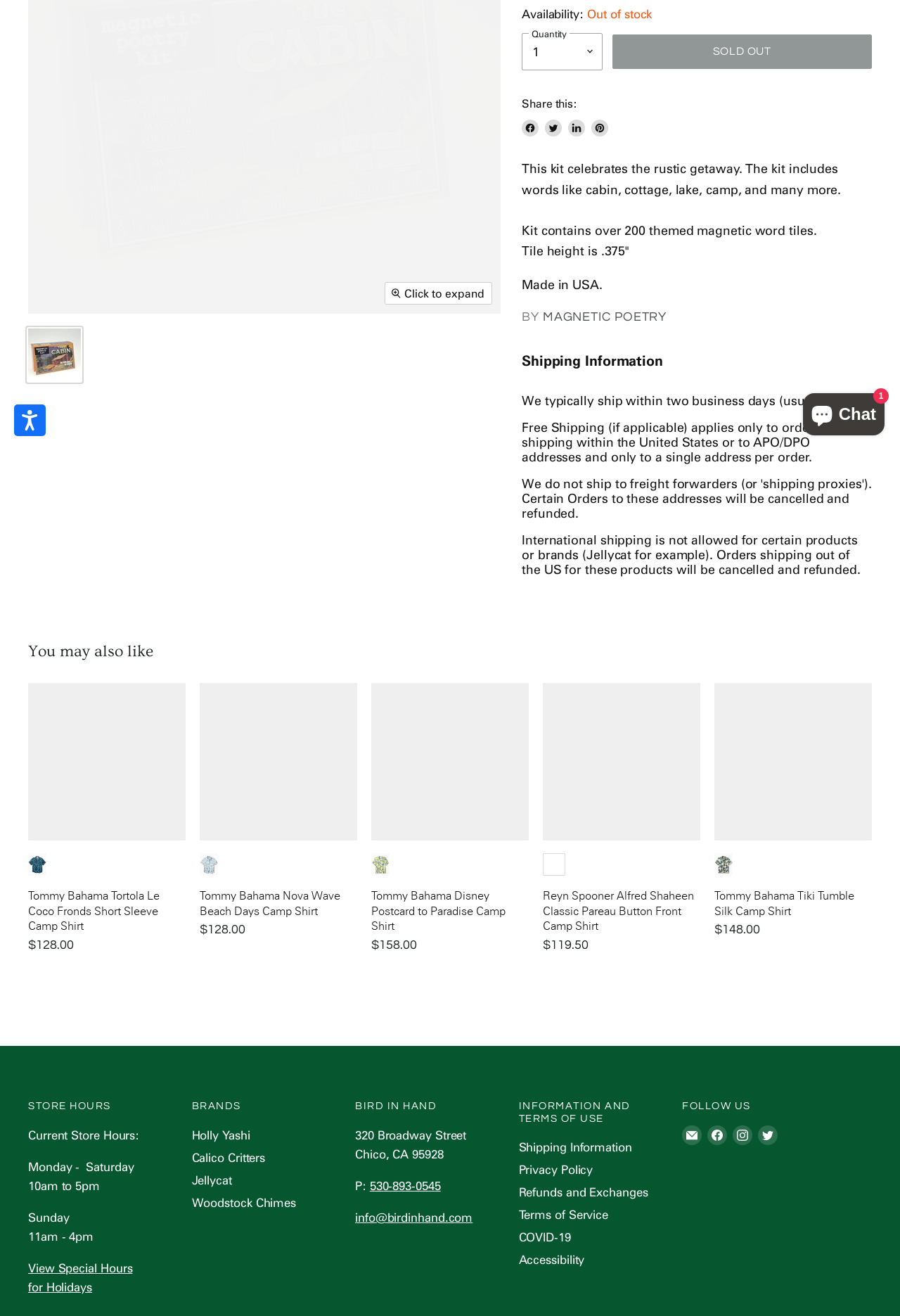Locate the bounding box coordinates for the element described below: "Terms of Service". The coordinates must be four float values between 0 and 1, formatted as [left, top, right, bottom].

[0.576, 0.917, 0.676, 0.929]